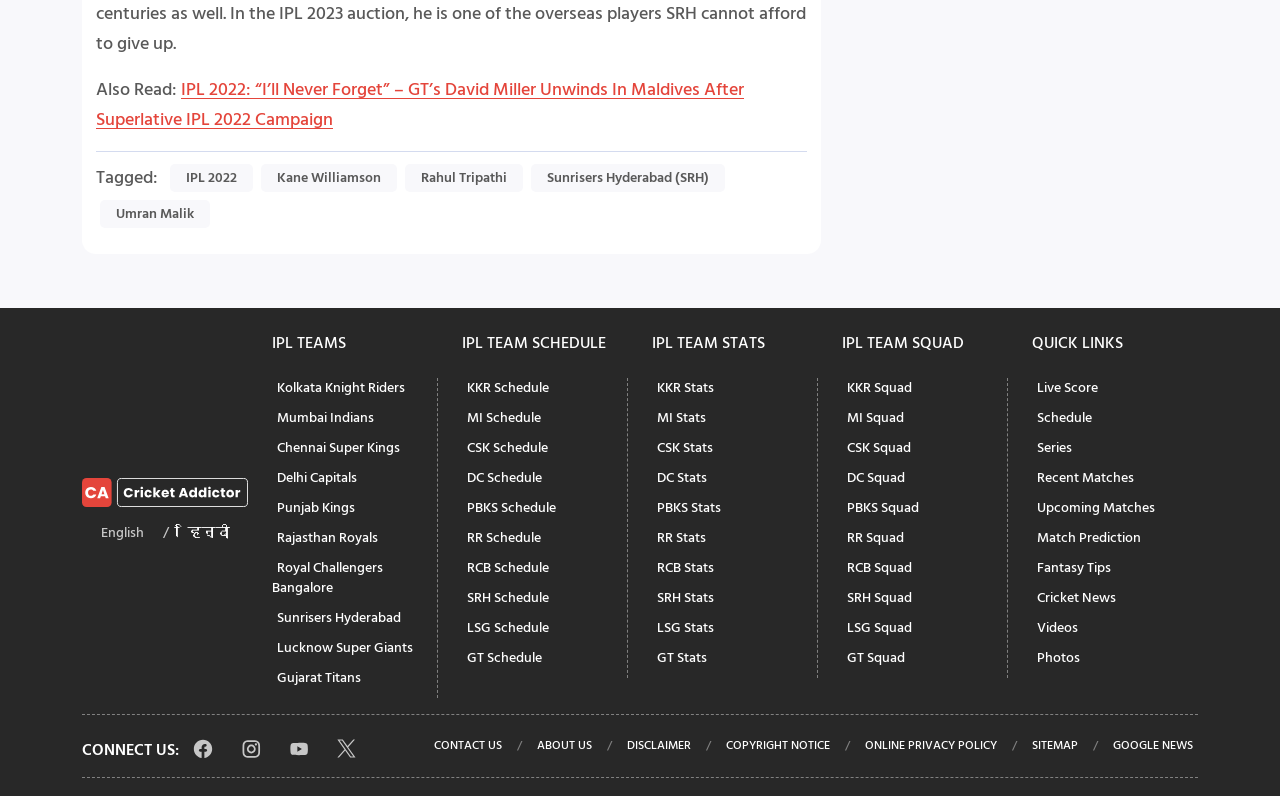Based on the element description, predict the bounding box coordinates (top-left x, top-left y, bottom-right x, bottom-right y) for the UI element in the screenshot: Videos

[0.806, 0.768, 0.846, 0.81]